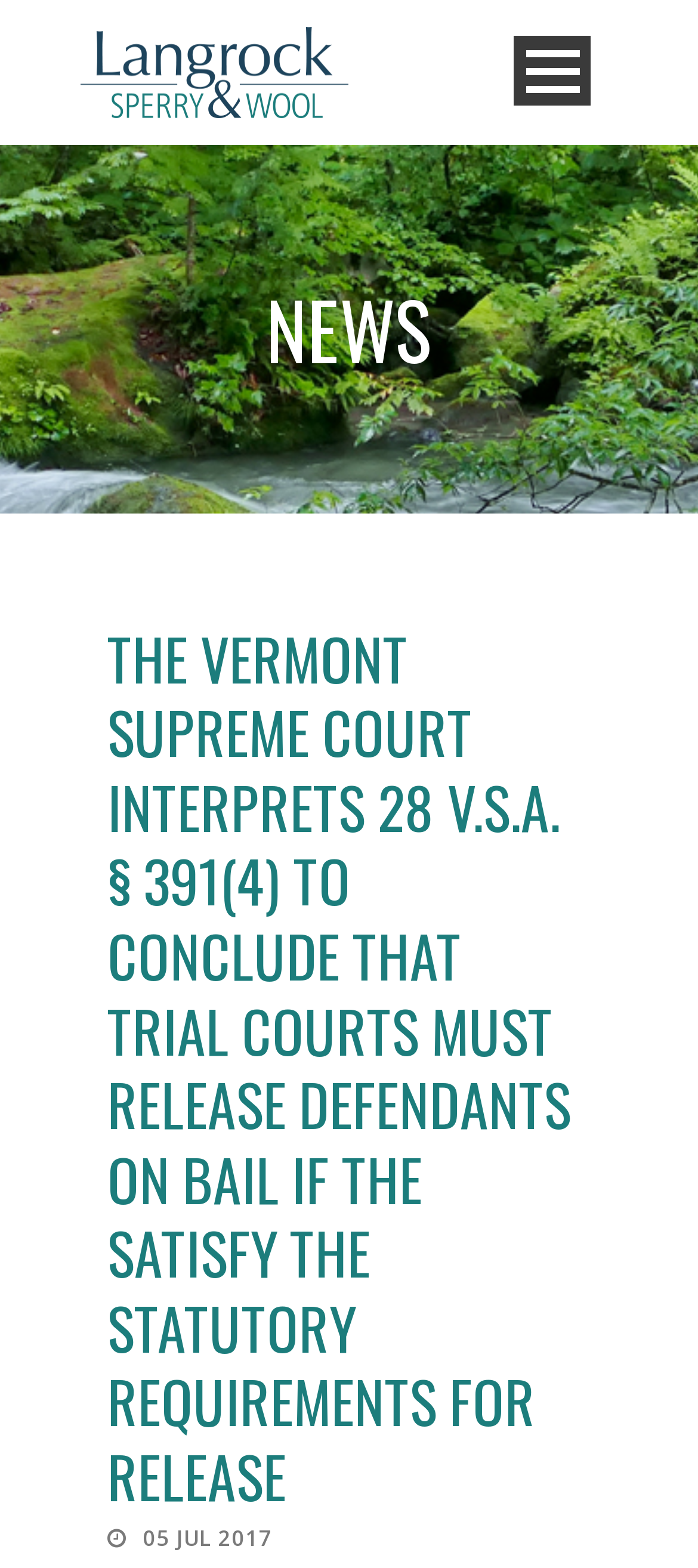Determine the bounding box coordinates for the HTML element mentioned in the following description: "News". The coordinates should be a list of four floats ranging from 0 to 1, represented as [left, top, right, bottom].

[0.115, 0.394, 0.885, 0.451]